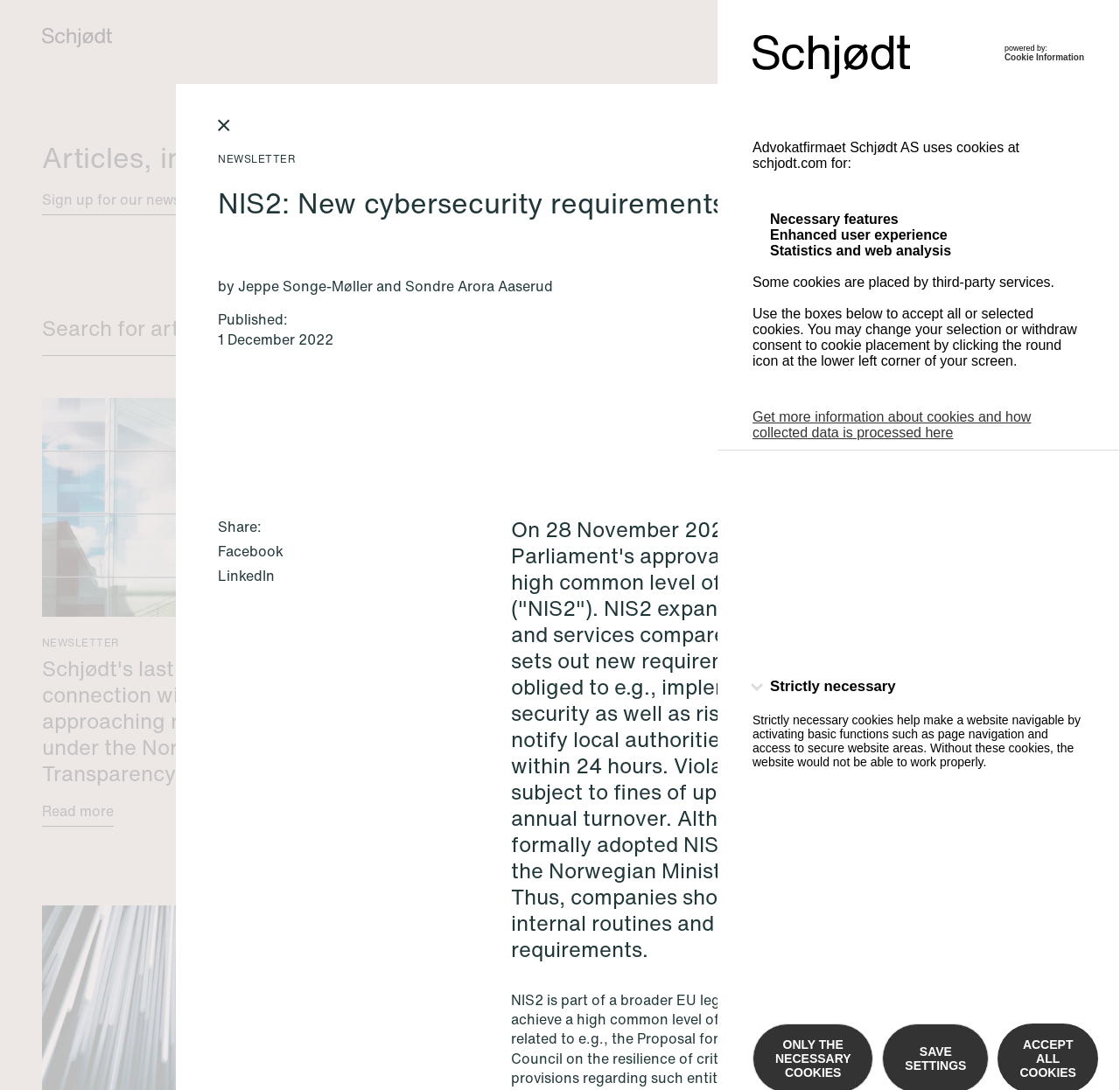Using the format (top-left x, top-left y, bottom-right x, bottom-right y), provide the bounding box coordinates for the described UI element. All values should be floating point numbers between 0 and 1: All expertise

[0.667, 0.289, 0.962, 0.327]